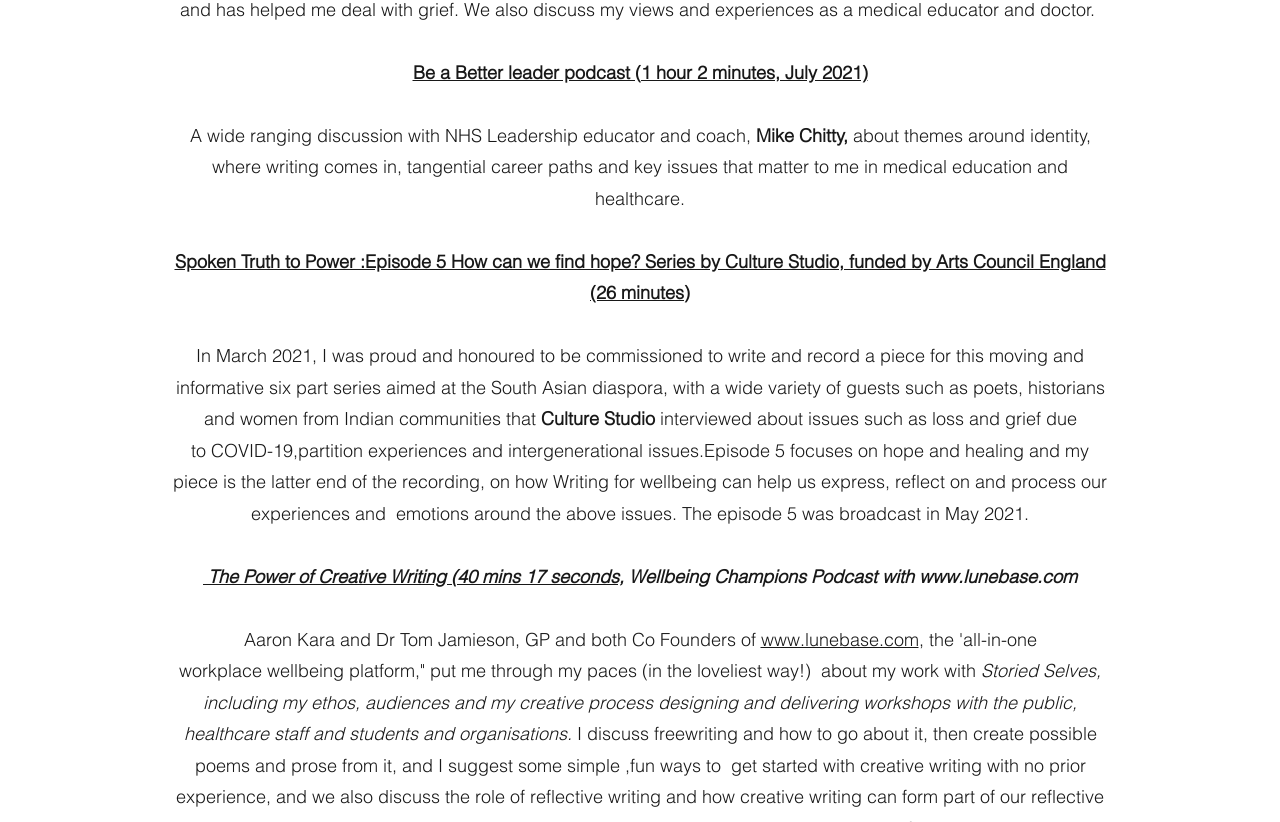Answer the question with a single word or phrase: 
What is the name of the wellbeing platform mentioned?

Lunebase